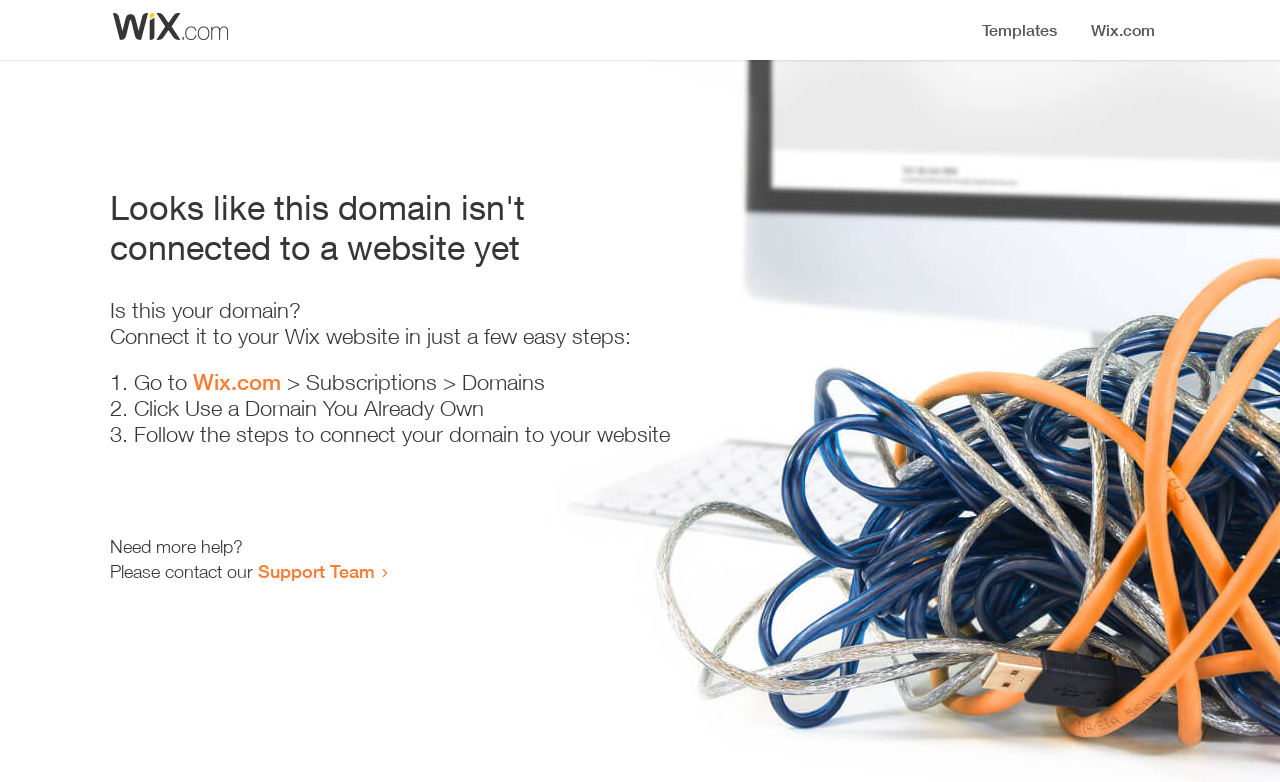Please provide a detailed answer to the question below based on the screenshot: 
What is the current status of the domain?

Based on the heading 'Looks like this domain isn't connected to a website yet', it is clear that the domain is not currently connected to a website.